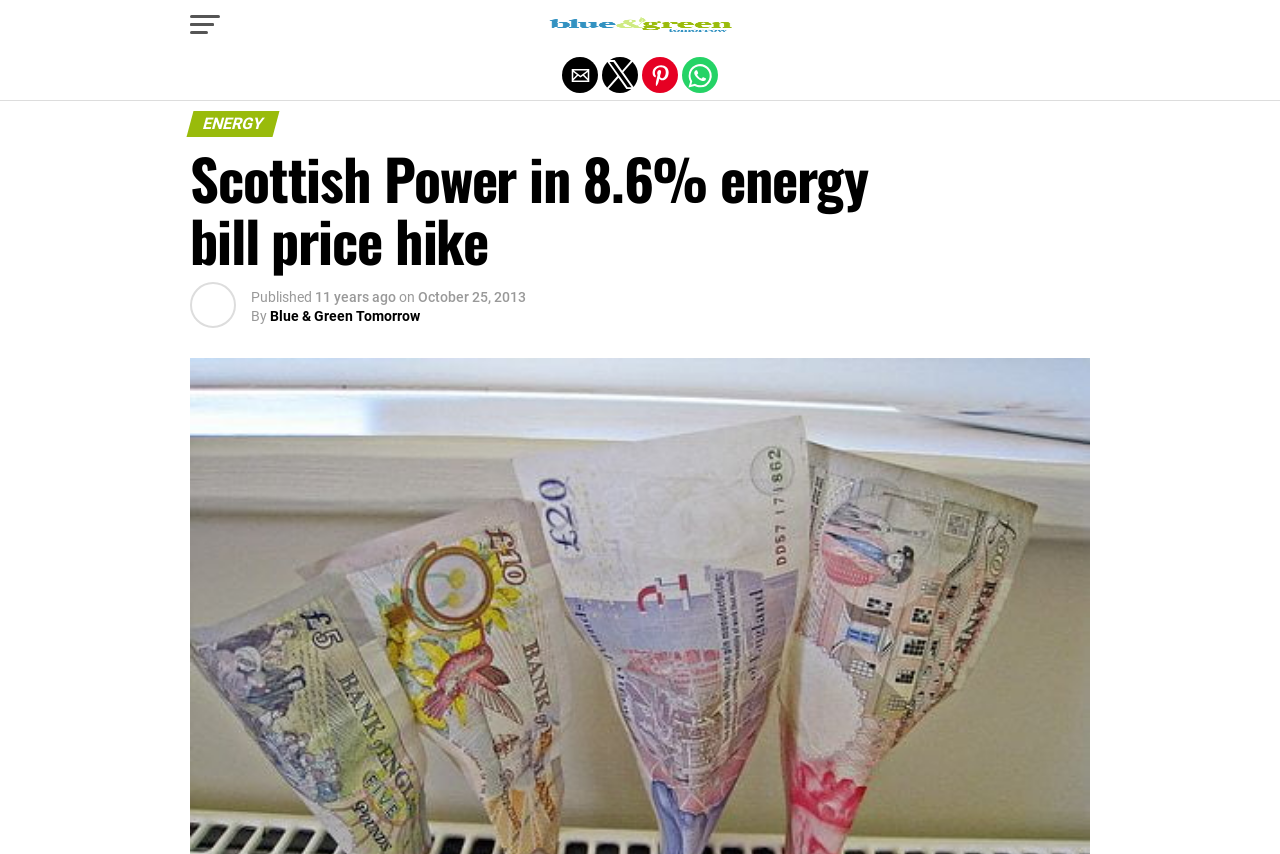Determine the bounding box coordinates of the clickable element to achieve the following action: 'Export BibTeX'. Provide the coordinates as four float values between 0 and 1, formatted as [left, top, right, bottom].

None